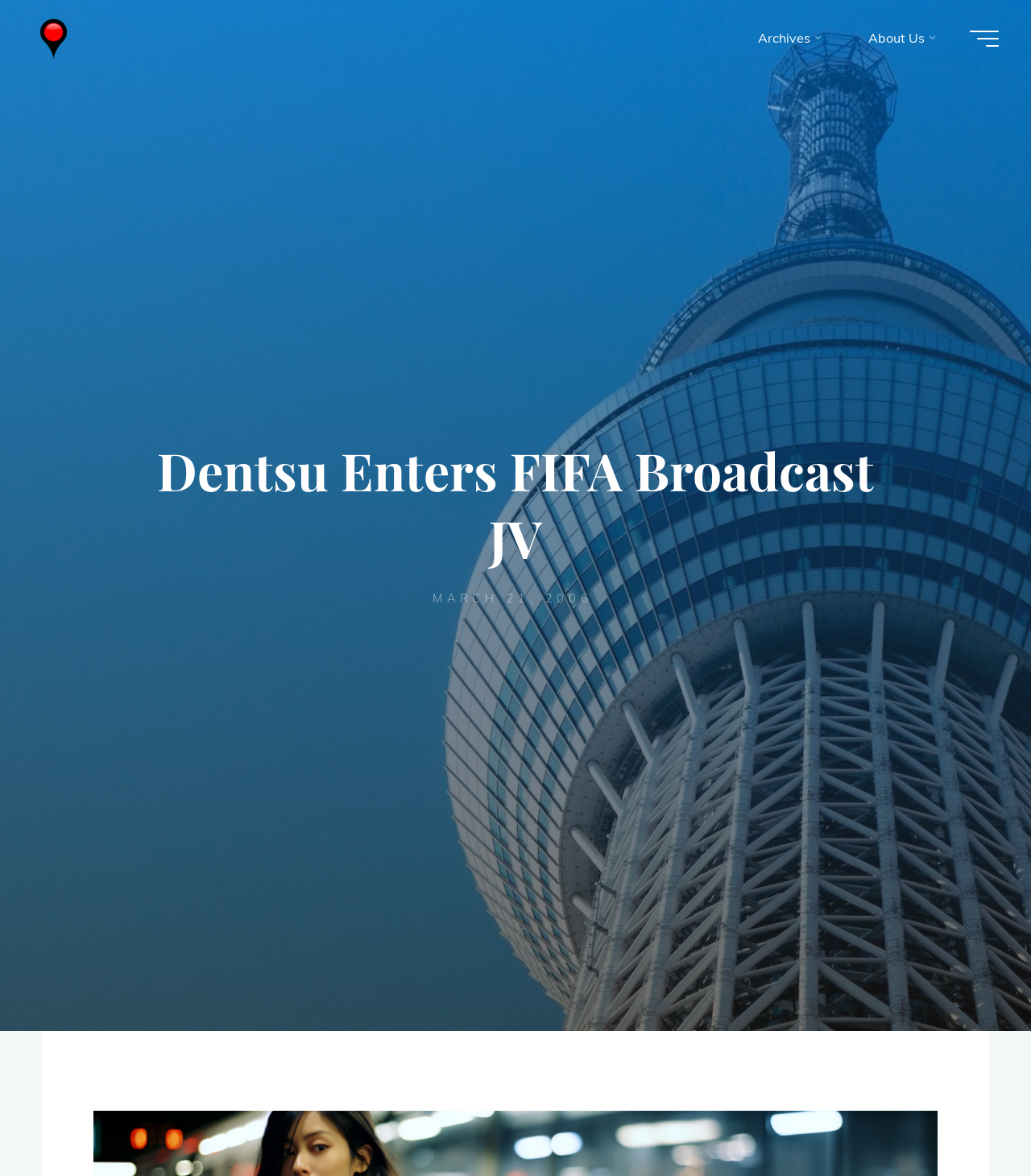Please provide a one-word or short phrase answer to the question:
What is the name of the website?

Wireless Watch Japan